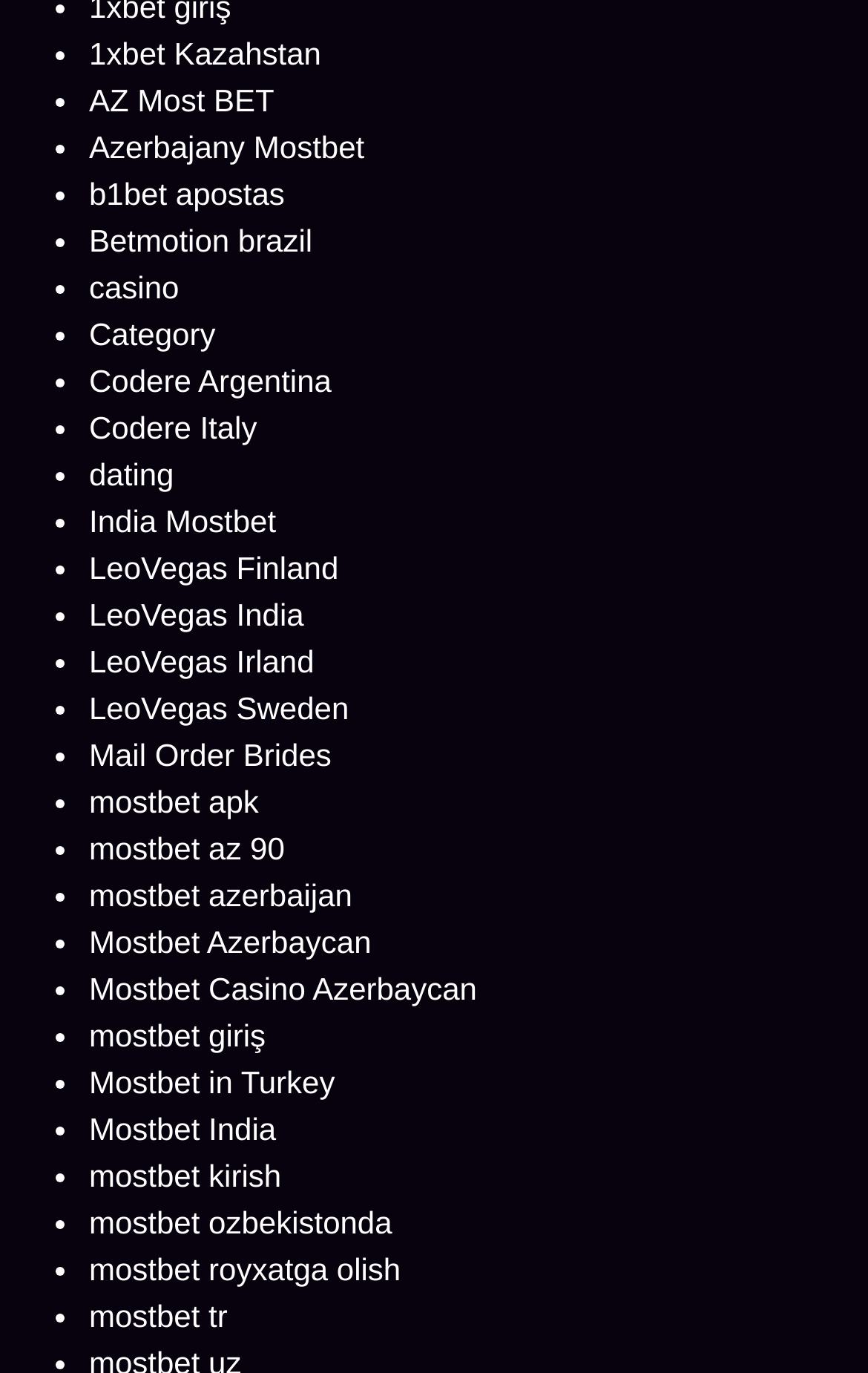Please provide the bounding box coordinates for the UI element as described: "India Mostbet". The coordinates must be four floats between 0 and 1, represented as [left, top, right, bottom].

[0.103, 0.366, 0.318, 0.392]